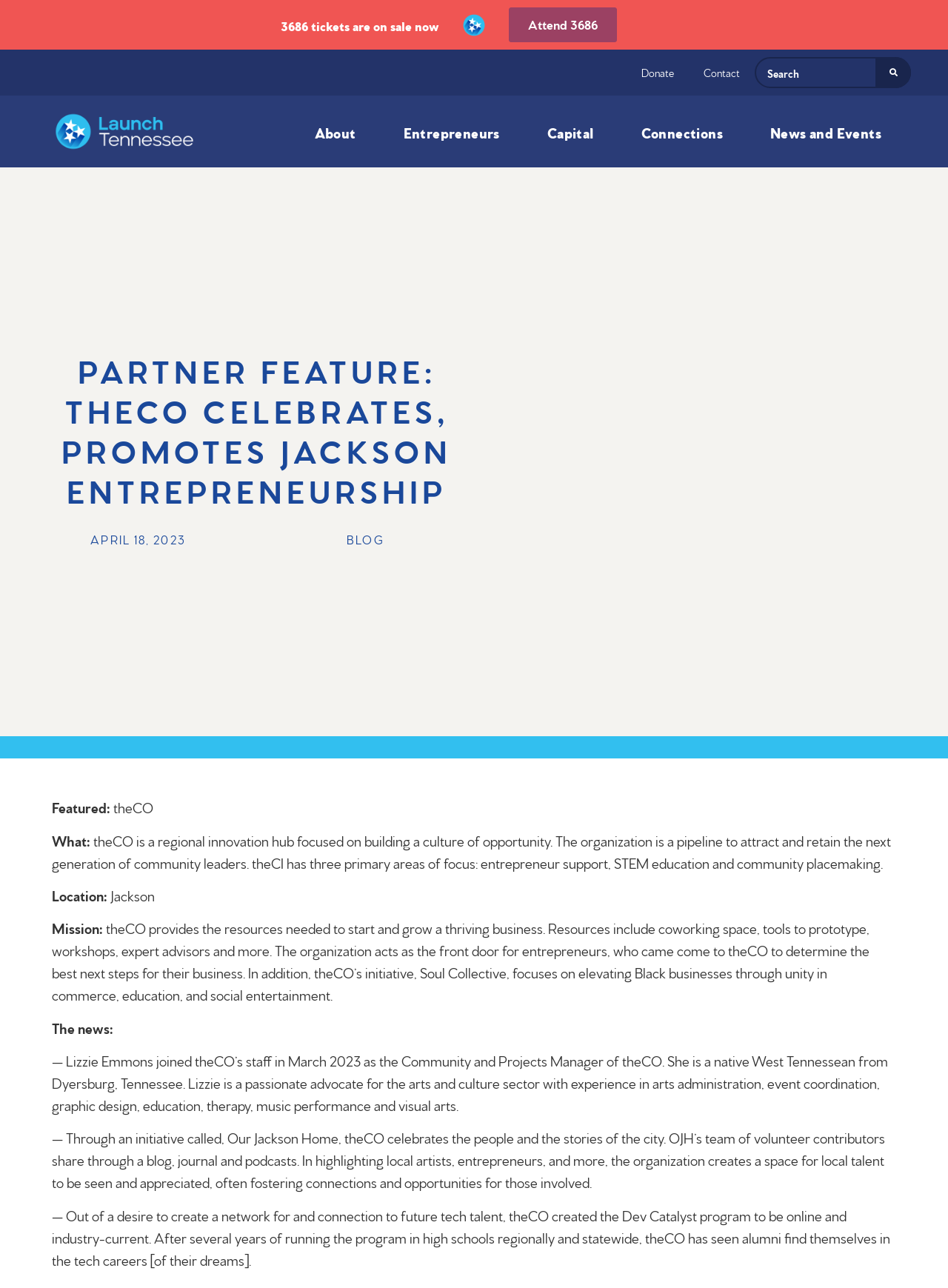Where is theCO located?
Please give a detailed and thorough answer to the question, covering all relevant points.

The location of theCO is mentioned in the webpage content as Jackson, which is obtained from the StaticText element with the text 'Location: Jackson'.